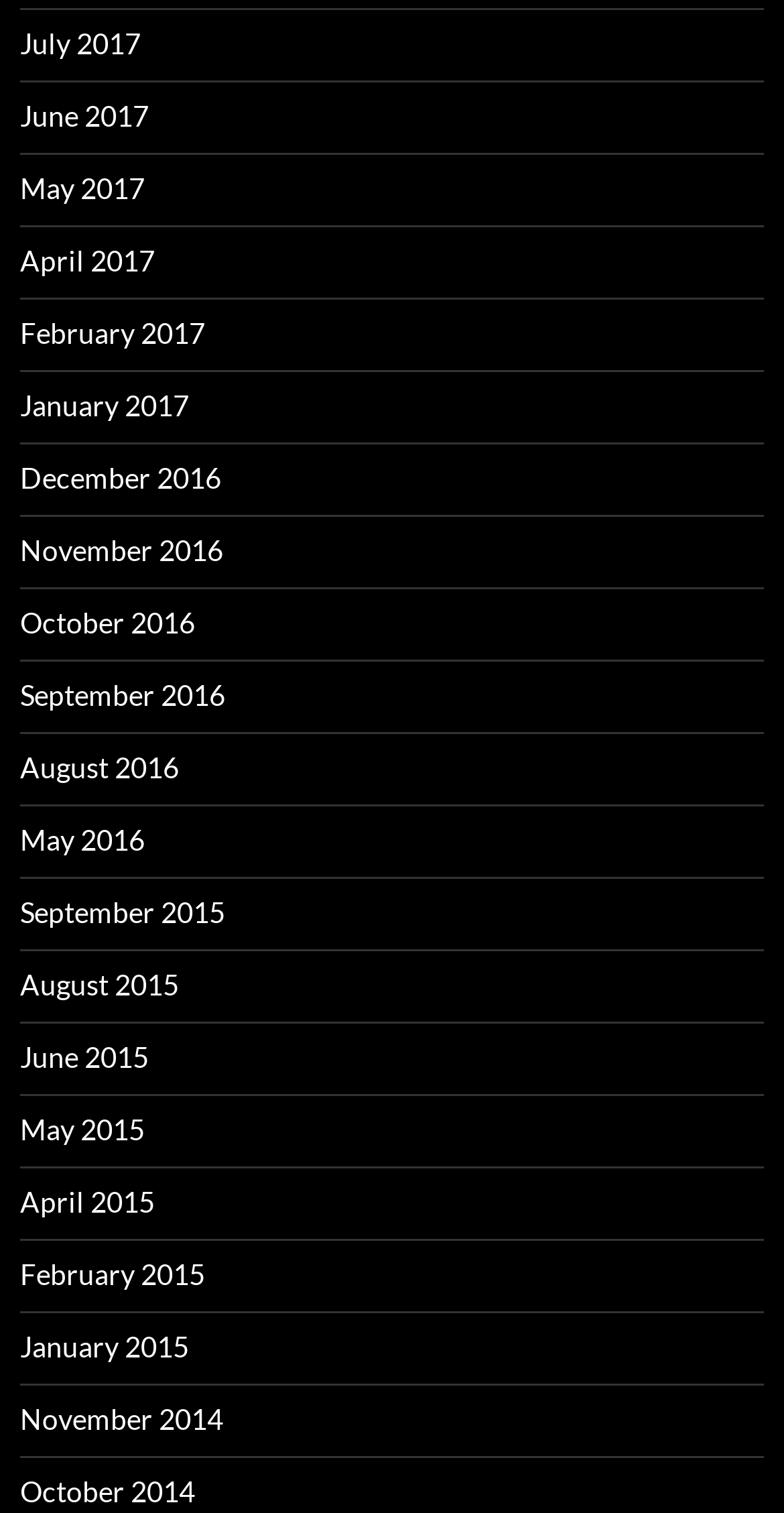What is the latest month listed in 2017?
Provide a concise answer using a single word or phrase based on the image.

July 2017